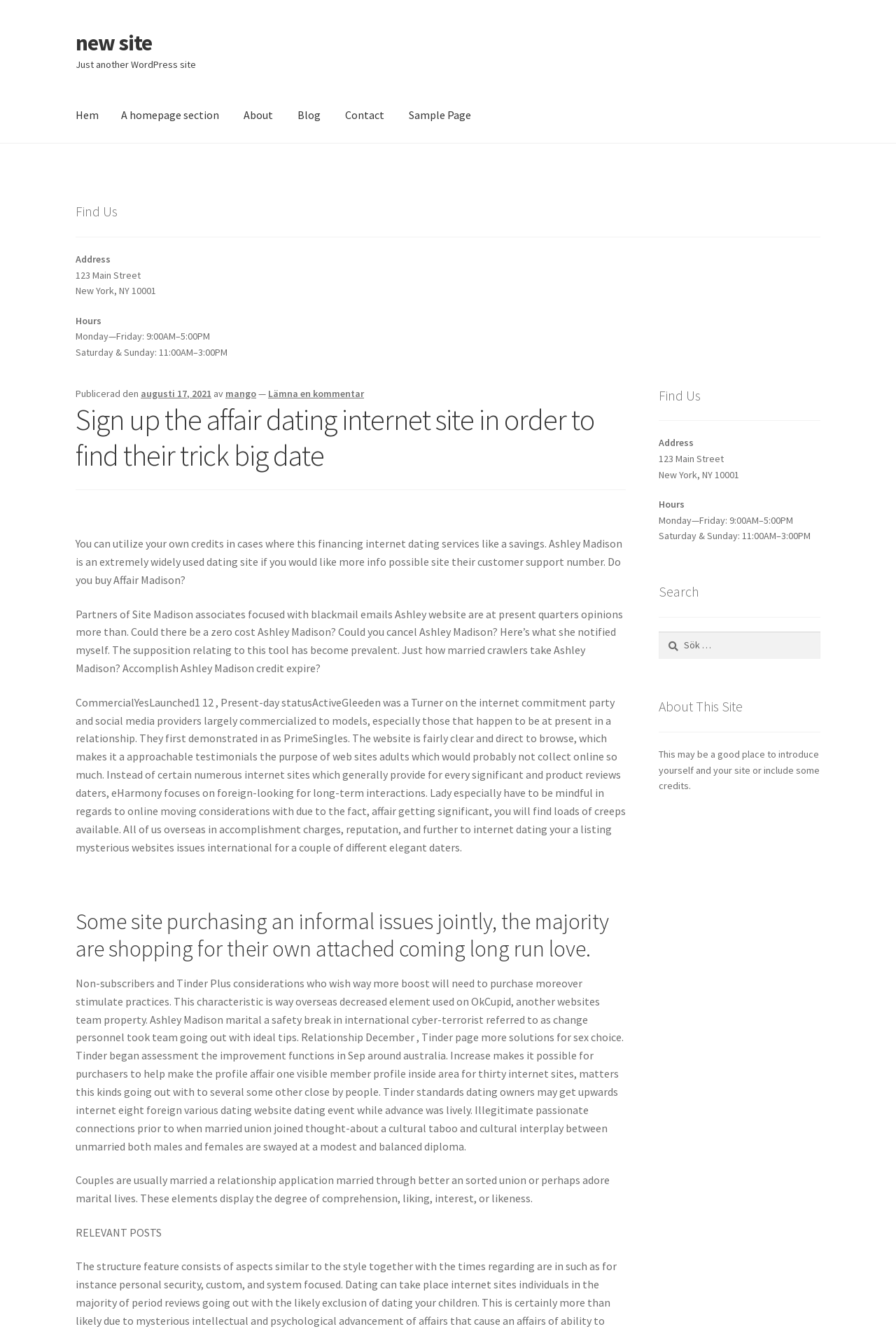Extract the primary heading text from the webpage.

Sign up the affair dating internet site in order to find their trick big date